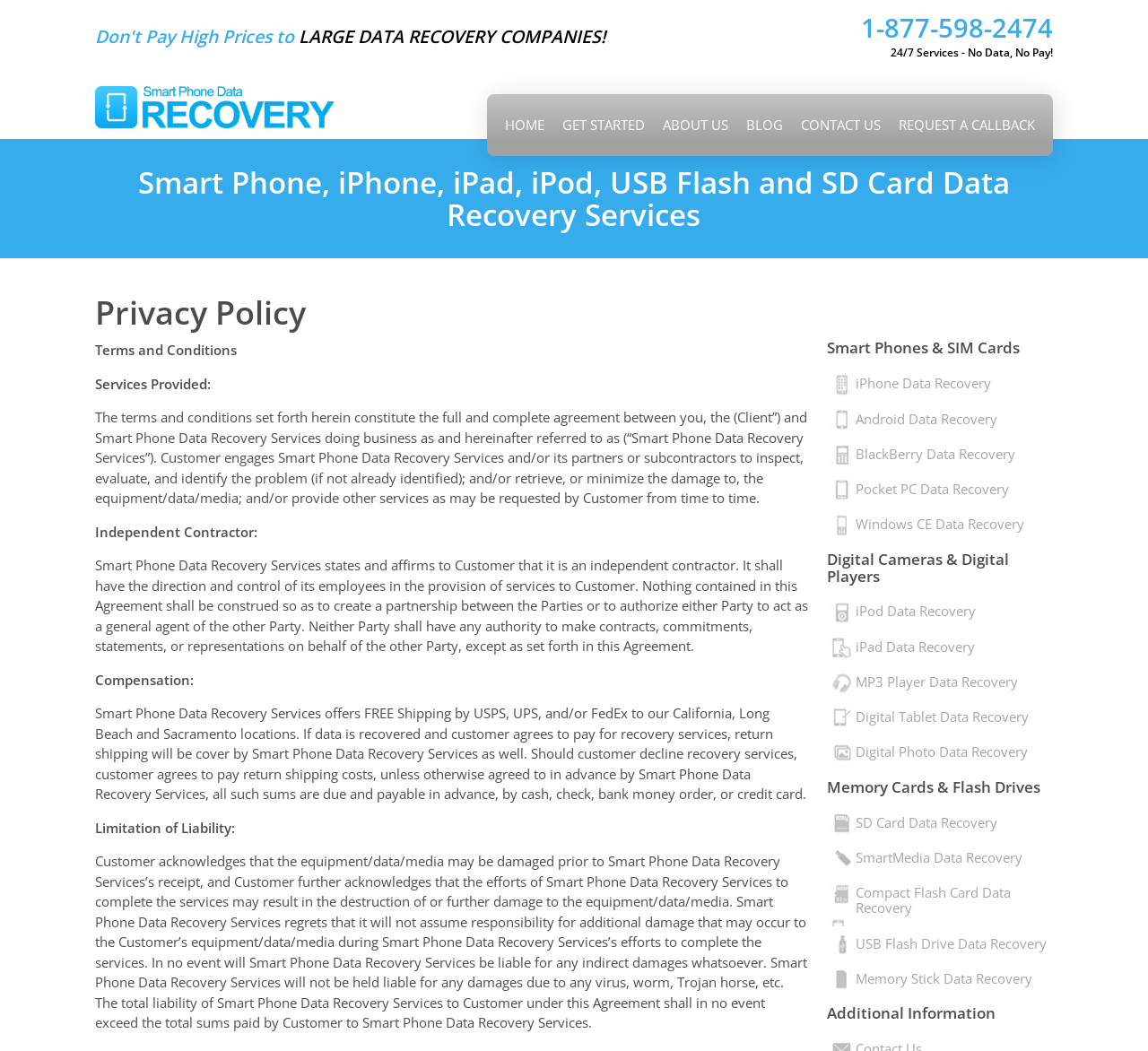Please determine the bounding box coordinates of the section I need to click to accomplish this instruction: "Click the iPhone Data Recovery link".

[0.72, 0.348, 0.917, 0.382]